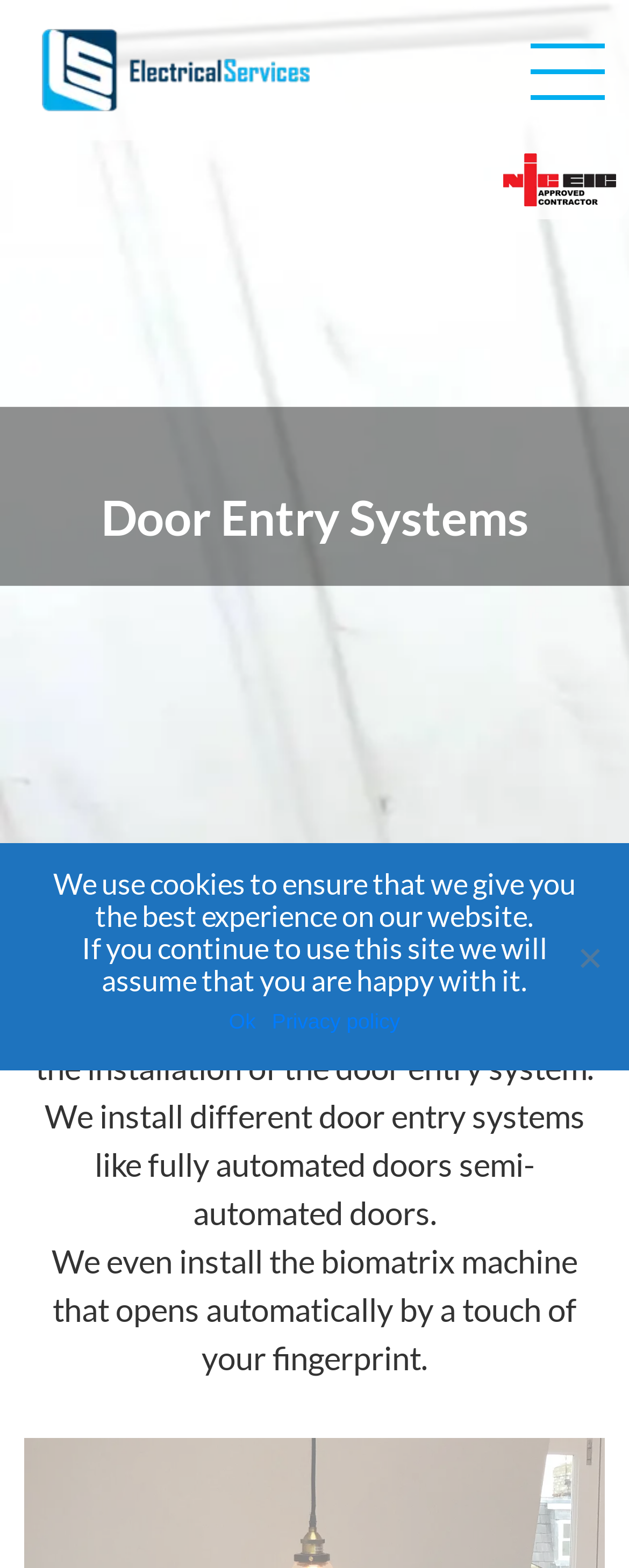What is the company name of the website? Observe the screenshot and provide a one-word or short phrase answer.

LS Electrical Services